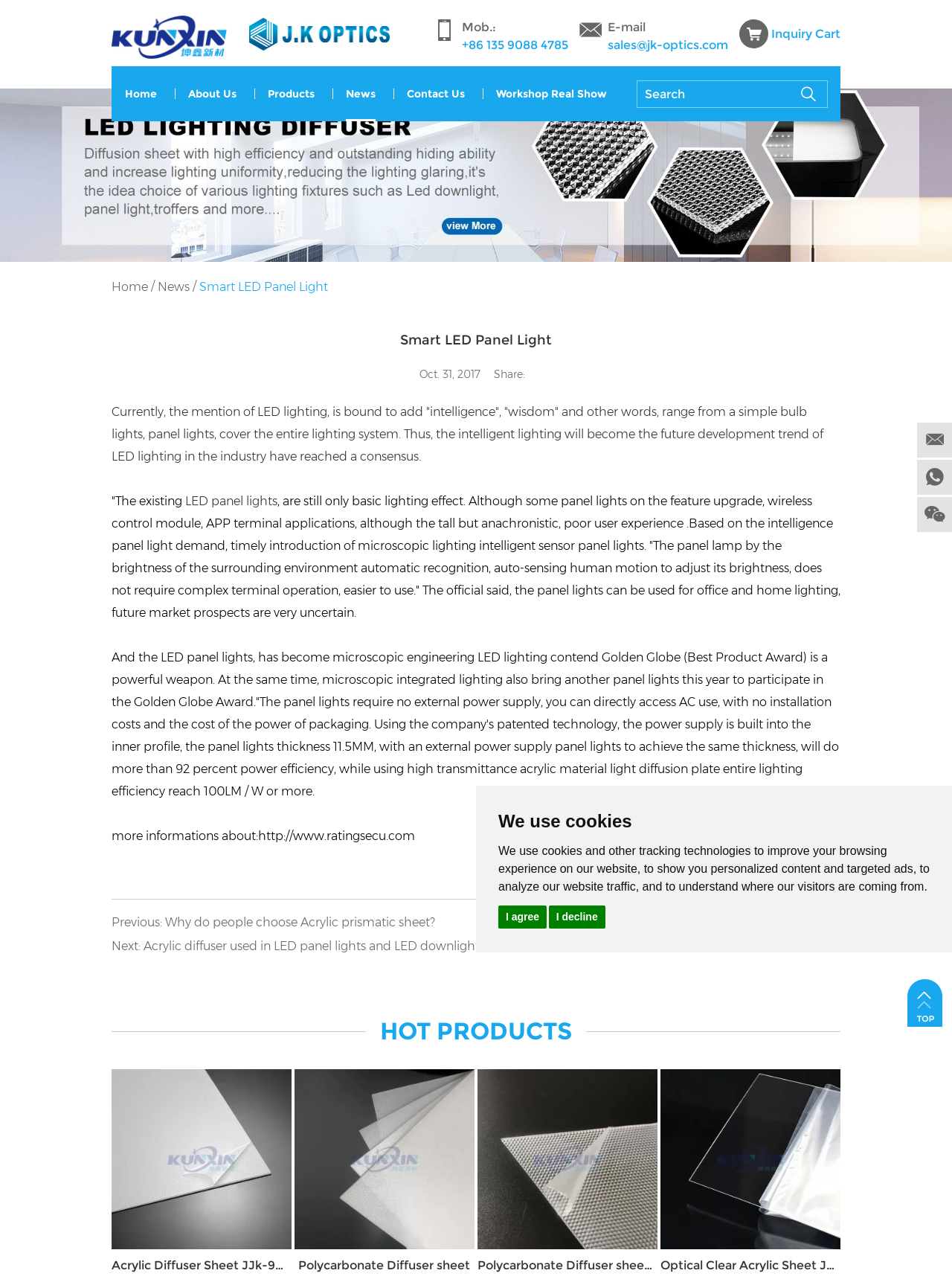Please reply with a single word or brief phrase to the question: 
What is the link text below the 'Share:' text?

http://www.ratingsecu.com